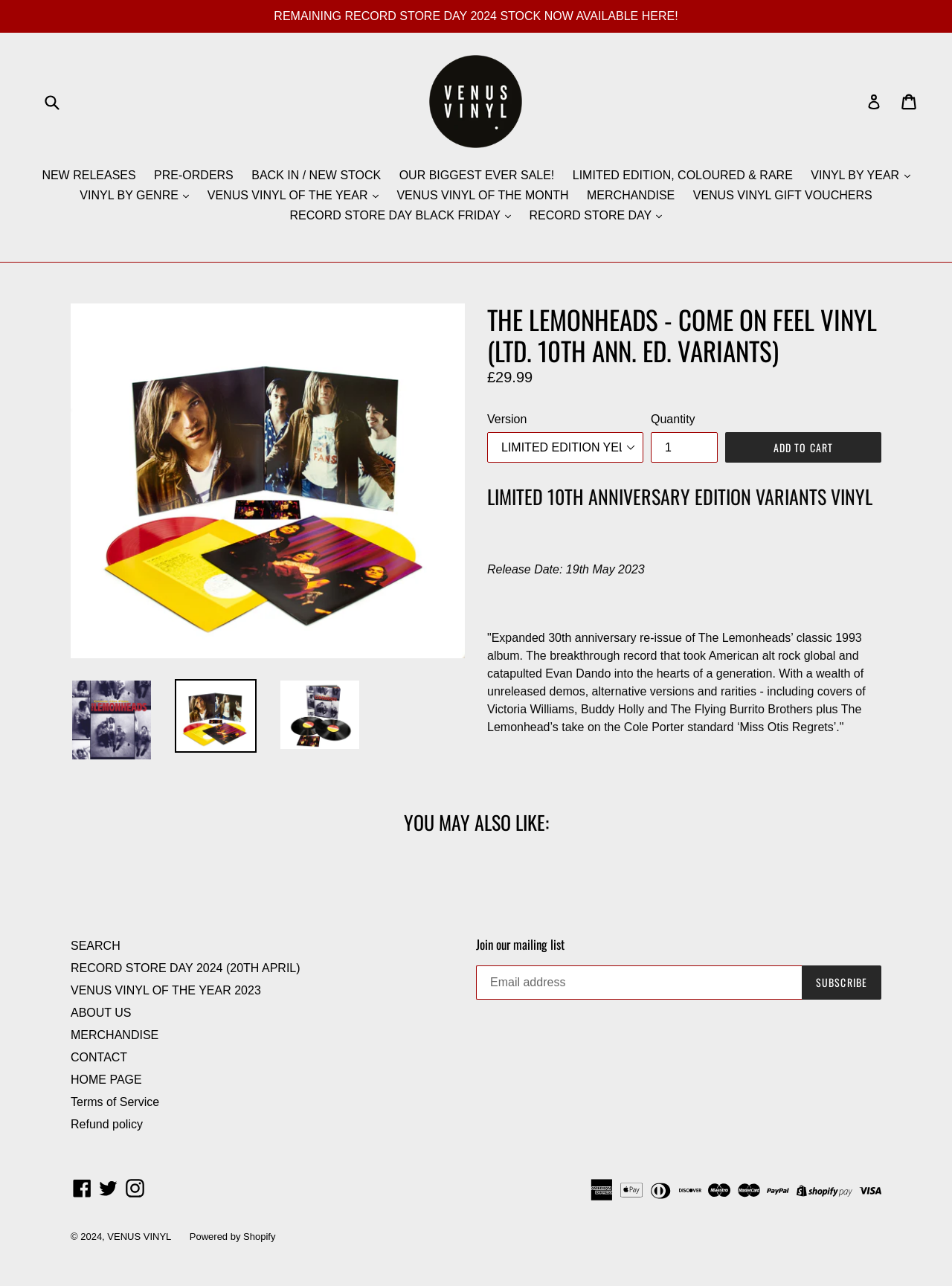What is the release date of the vinyl?
Look at the image and respond with a one-word or short-phrase answer.

19th May 2023